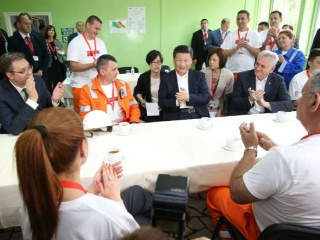Illustrate the image with a detailed caption.

In this image, a group of individuals is gathered around a table in a lively discussion. Politicians and public figures are seated and engaged in conversation, with smiles and applause suggesting a celebratory atmosphere. One individual, dressed in a formal suit, appears to be enjoying the presence of those around him. Several attendees are wearing matching attire indicating their roles, possibly signifying cooperation or teamwork. Coffee cups are placed on the table, enhancing the informal, friendly vibe of the meeting. The setting, with its bright green walls, suggests a welcoming environment for dialogue and collaboration.